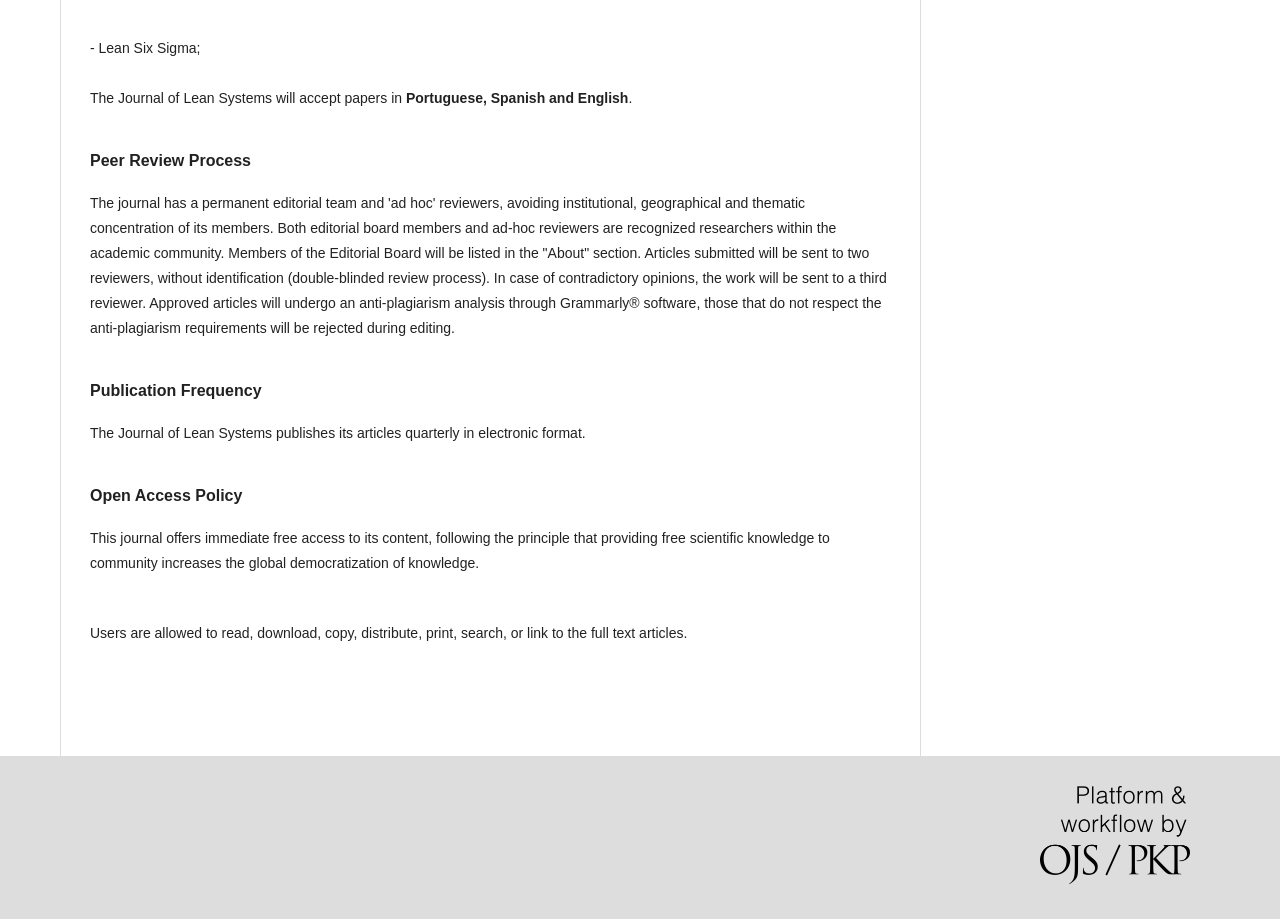Consider the image and give a detailed and elaborate answer to the question: 
What is the principle of the open access policy?

I found the text 'following the principle that providing free scientific knowledge to community increases the global democratization of knowledge.' which indicates the principle of the open access policy.